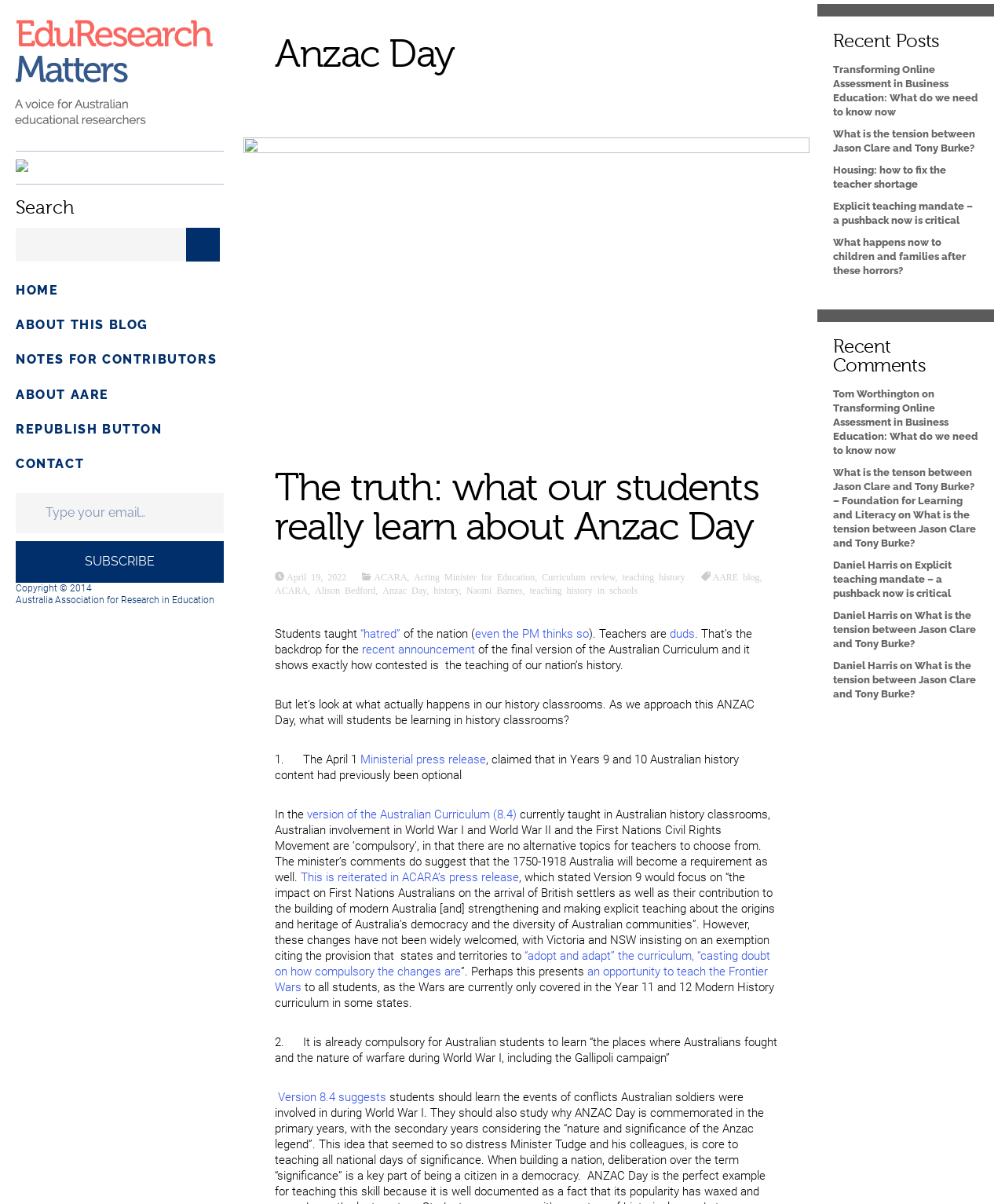Determine the bounding box coordinates of the clickable area required to perform the following instruction: "Subscribe to the newsletter". The coordinates should be represented as four float numbers between 0 and 1: [left, top, right, bottom].

[0.016, 0.449, 0.223, 0.484]